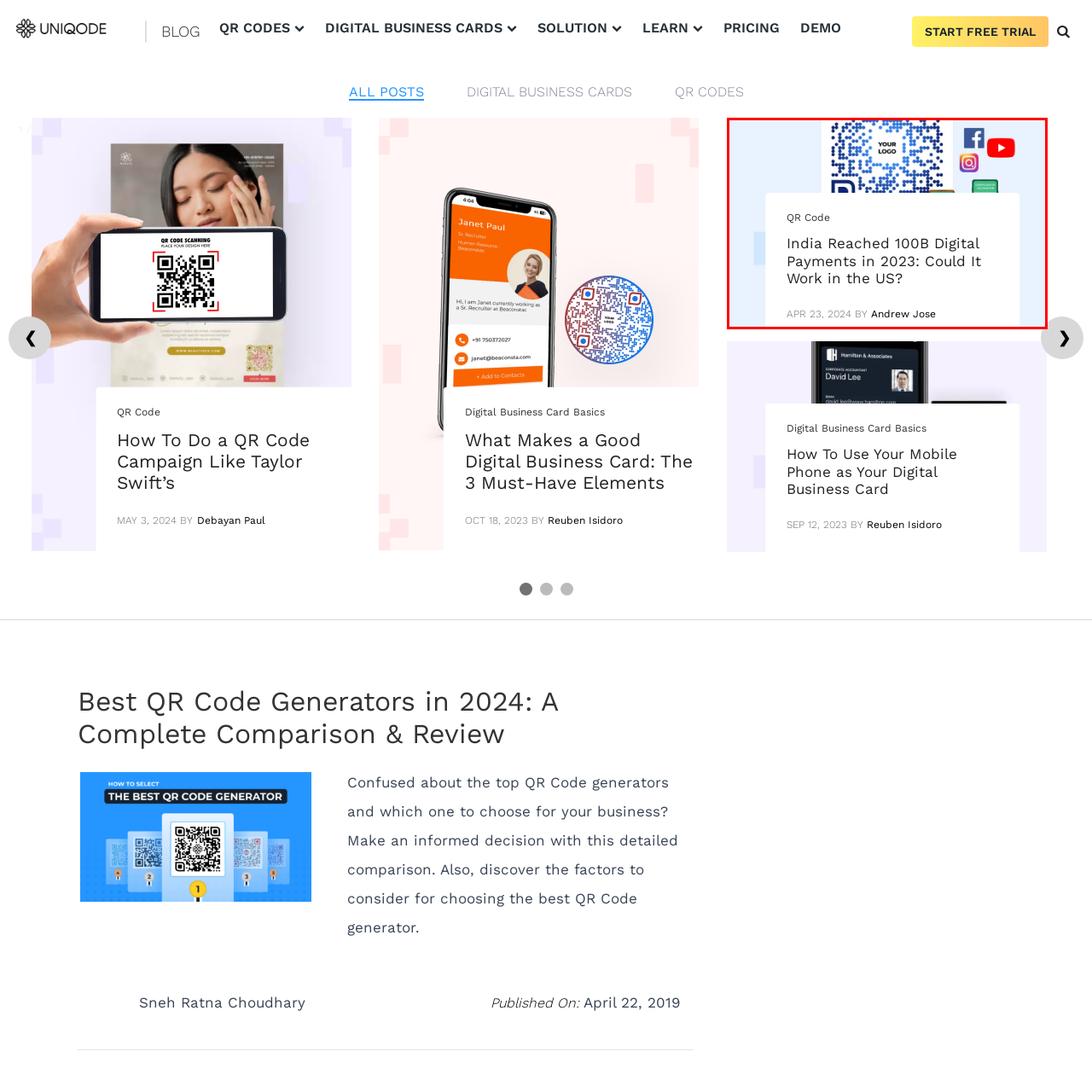Look at the area within the red bounding box, provide a one-word or phrase response to the following question: What is the topic of discussion in the title?

Digital Payments